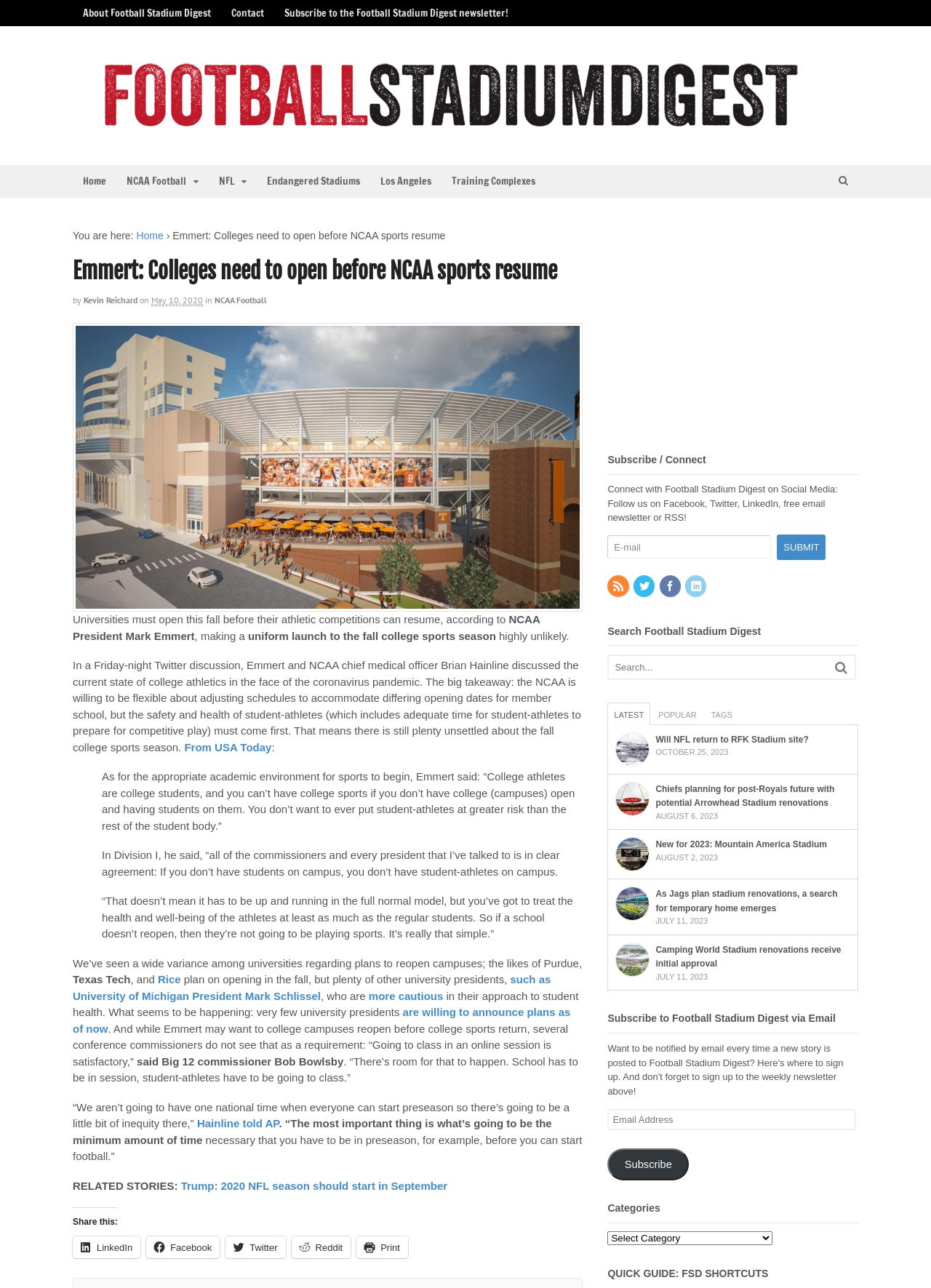Who is the author of the article?
Utilize the image to construct a detailed and well-explained answer.

I found the author's name by looking at the byline of the article, which is located below the title and says 'by Kevin Reichard'.